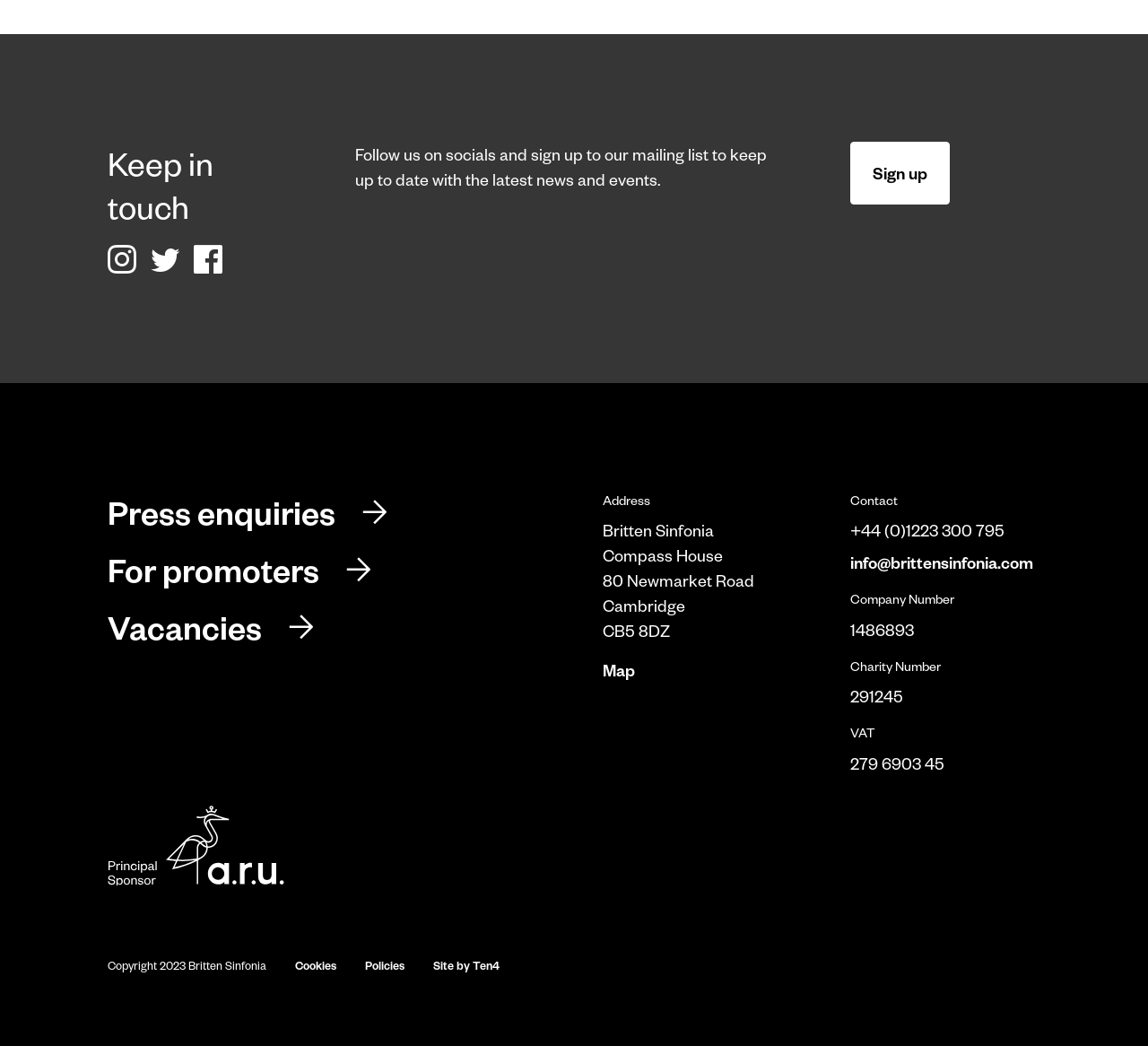Identify the bounding box coordinates for the region to click in order to carry out this instruction: "Contact Britten Sinfonia via email". Provide the coordinates using four float numbers between 0 and 1, formatted as [left, top, right, bottom].

[0.741, 0.528, 0.9, 0.547]